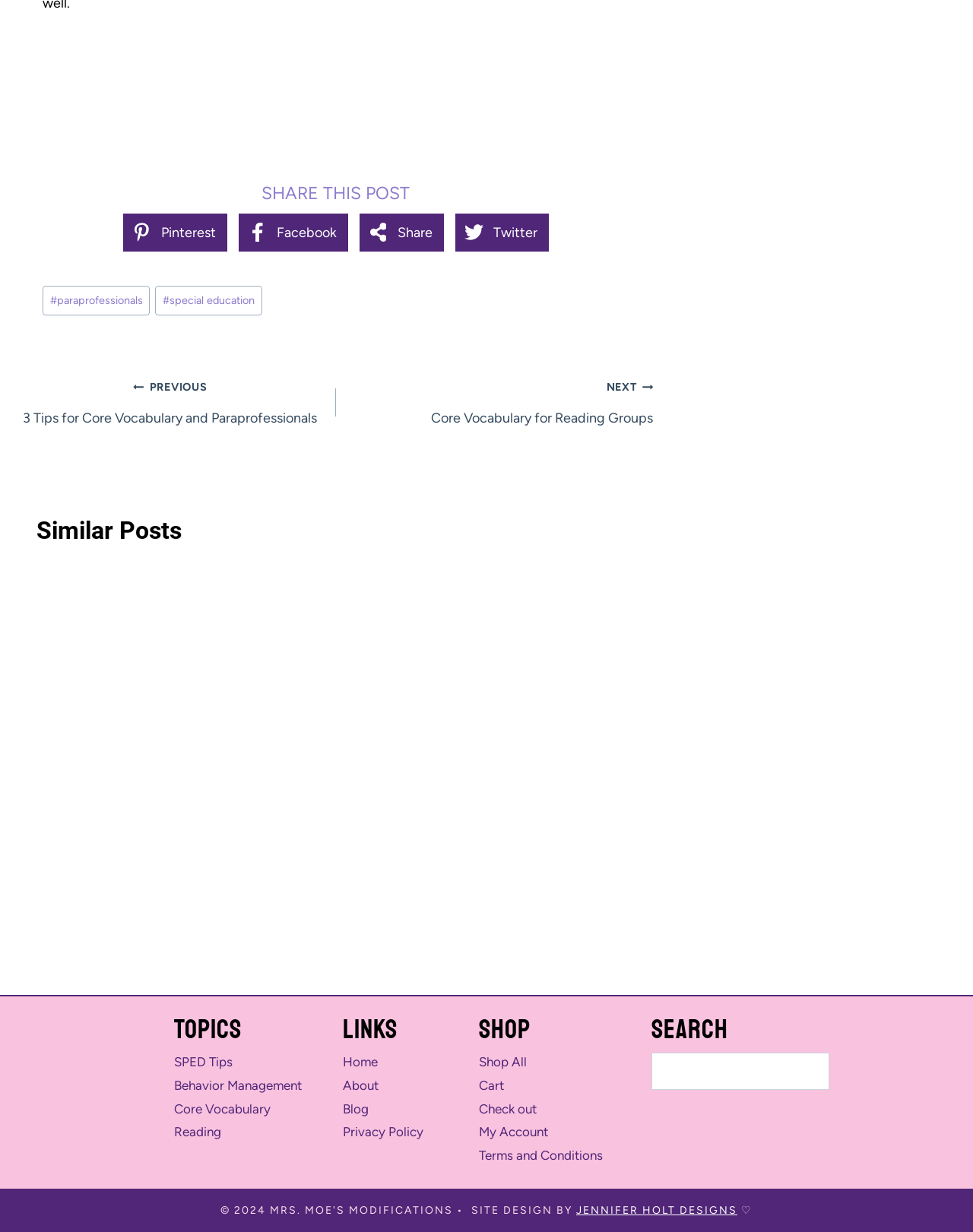Please provide a comprehensive answer to the question below using the information from the image: What is the function of the 'Search' feature?

The 'Search' feature is located at the bottom of the webpage, and it allows users to search for specific content within the website. This feature is commonly found on websites with a large amount of content, and its purpose is to facilitate quick and easy access to specific topics or resources.